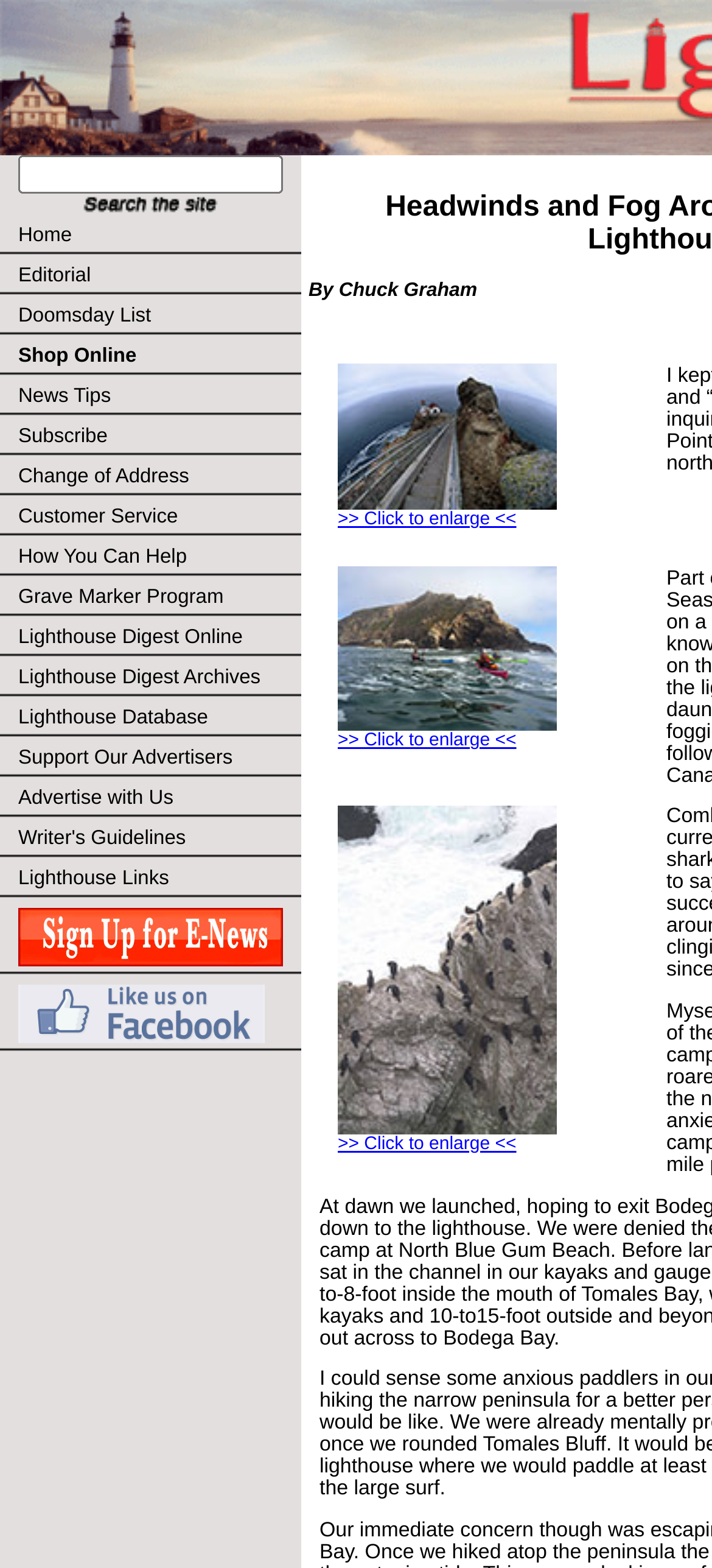Analyze the image and give a detailed response to the question:
What is the text of the first link in the top navigation bar?

I looked at the first link in the top navigation bar and found that its text is 'Home'.